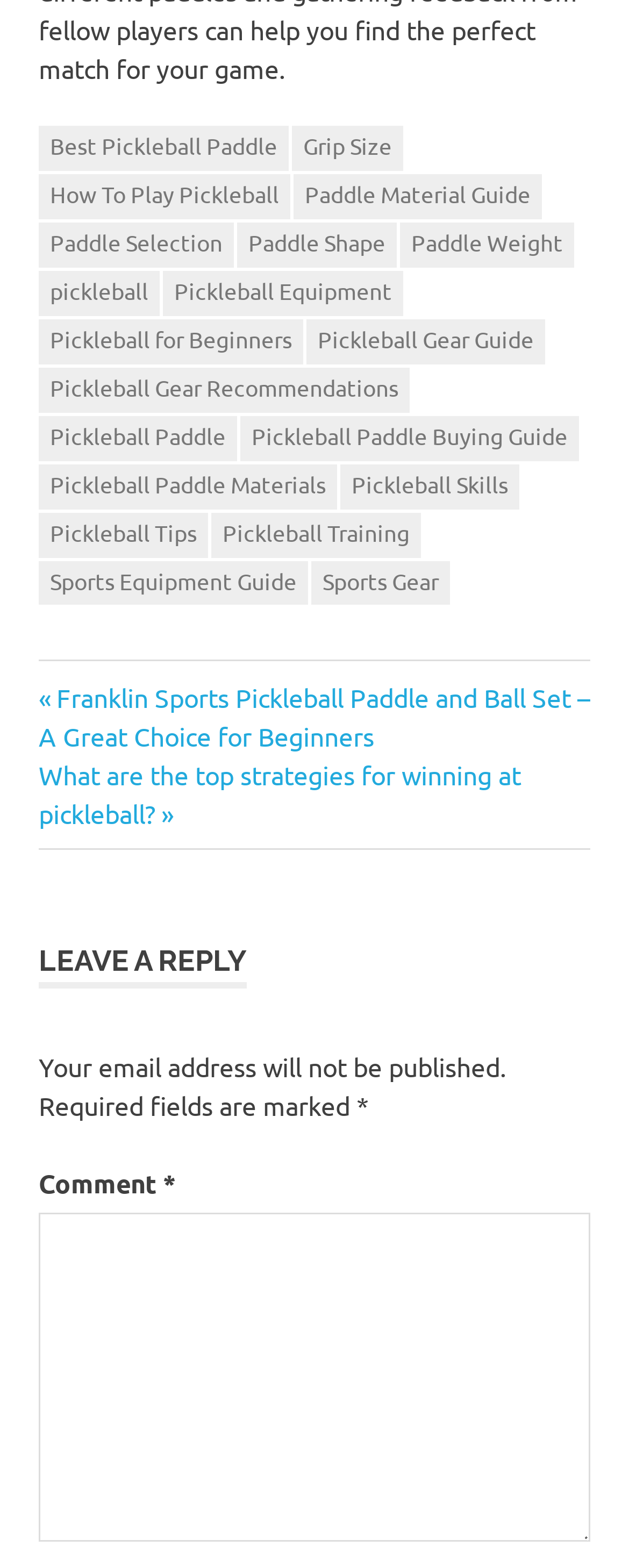What is required to submit a comment?
From the screenshot, supply a one-word or short-phrase answer.

Email address